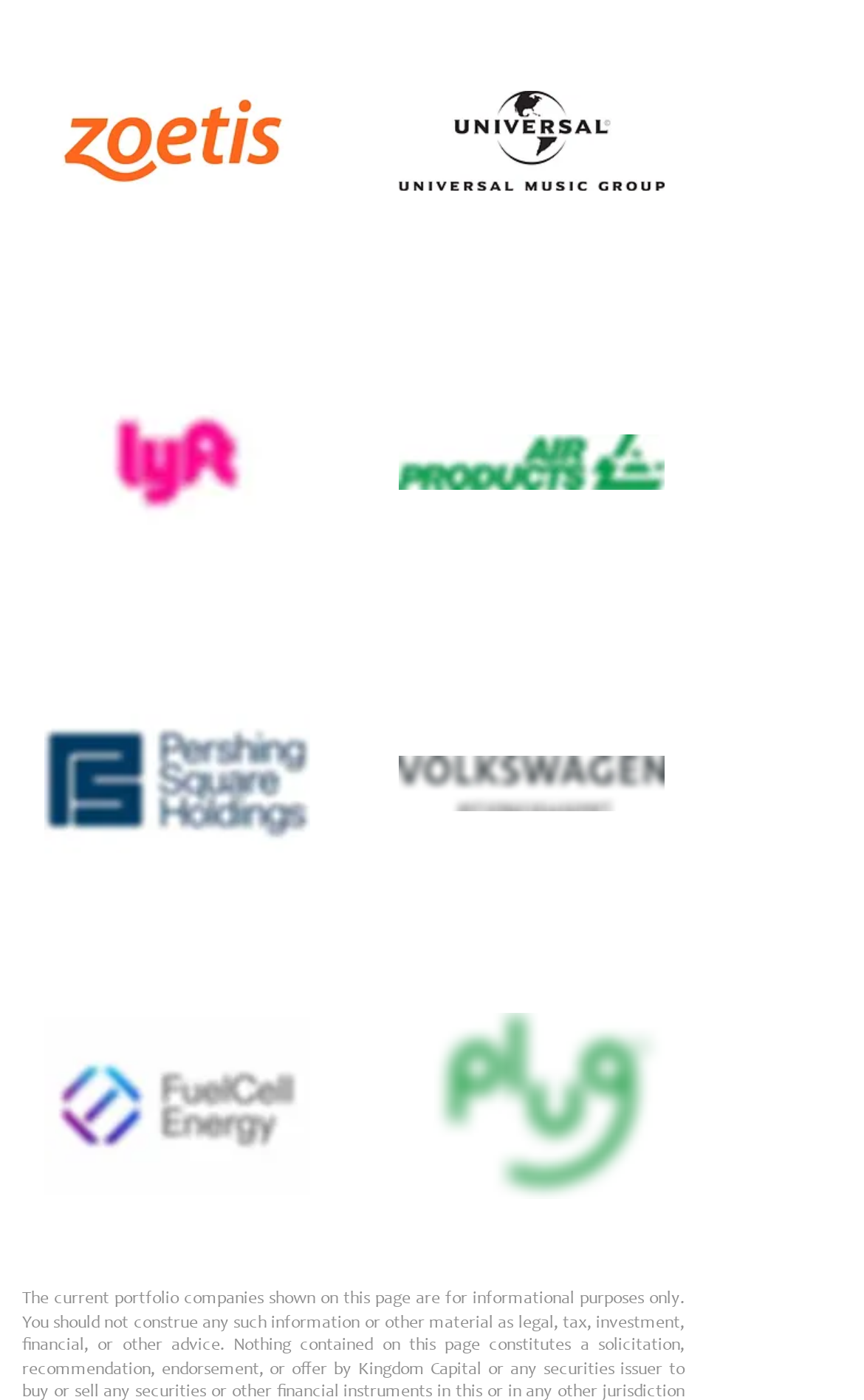Given the webpage screenshot and the description, determine the bounding box coordinates (top-left x, top-left y, bottom-right x, bottom-right y) that define the location of the UI element matching this description: Plug Power Profile

[0.462, 0.706, 0.769, 0.872]